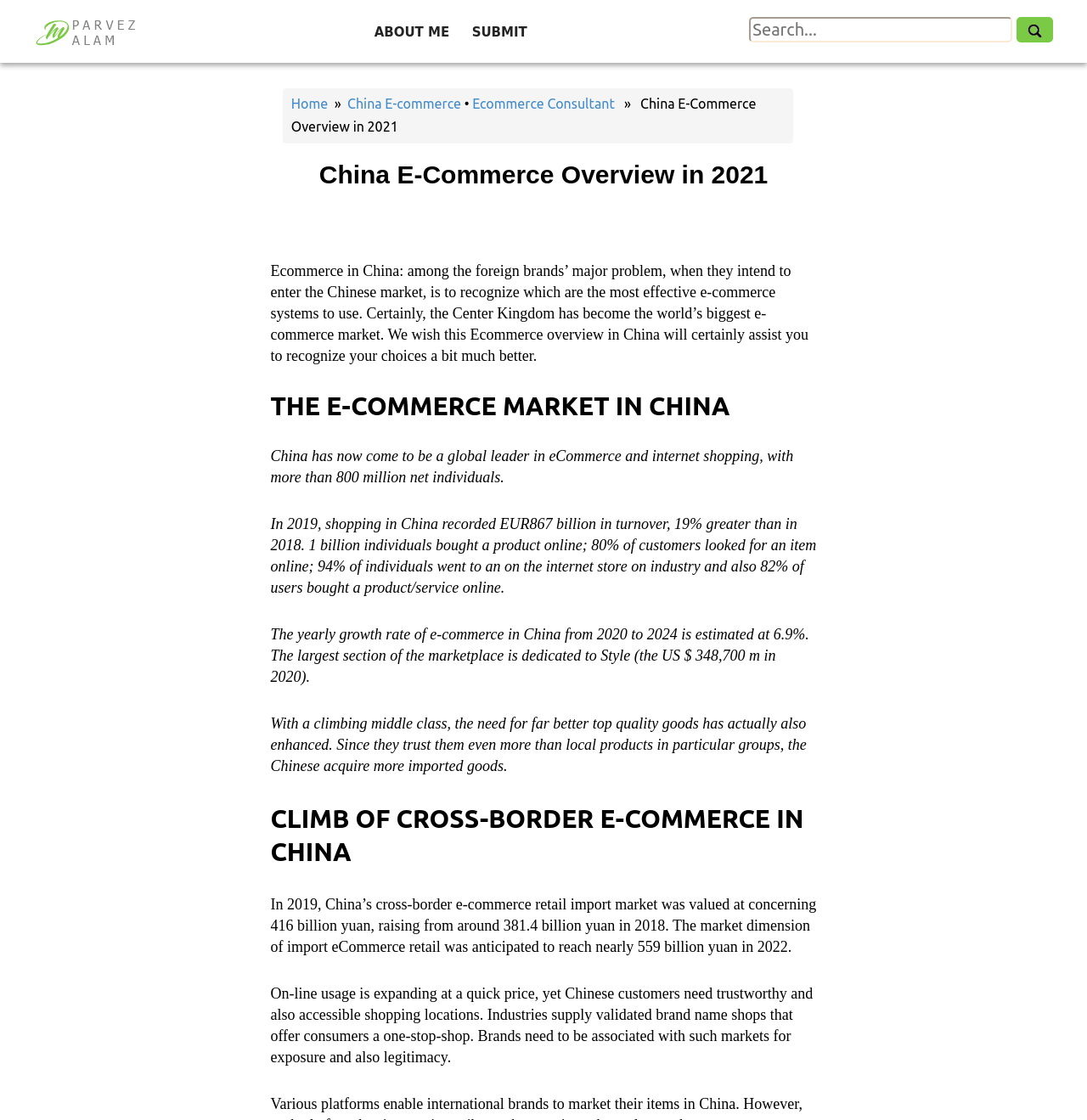Based on the visual content of the image, answer the question thoroughly: How many navigation links are in the primary menu?

I looked at the navigation element with the description 'Primary menu' and found two link elements underneath it, labeled 'ABOUT ME' and 'SUBMIT', which suggests that there are two navigation links in the primary menu.